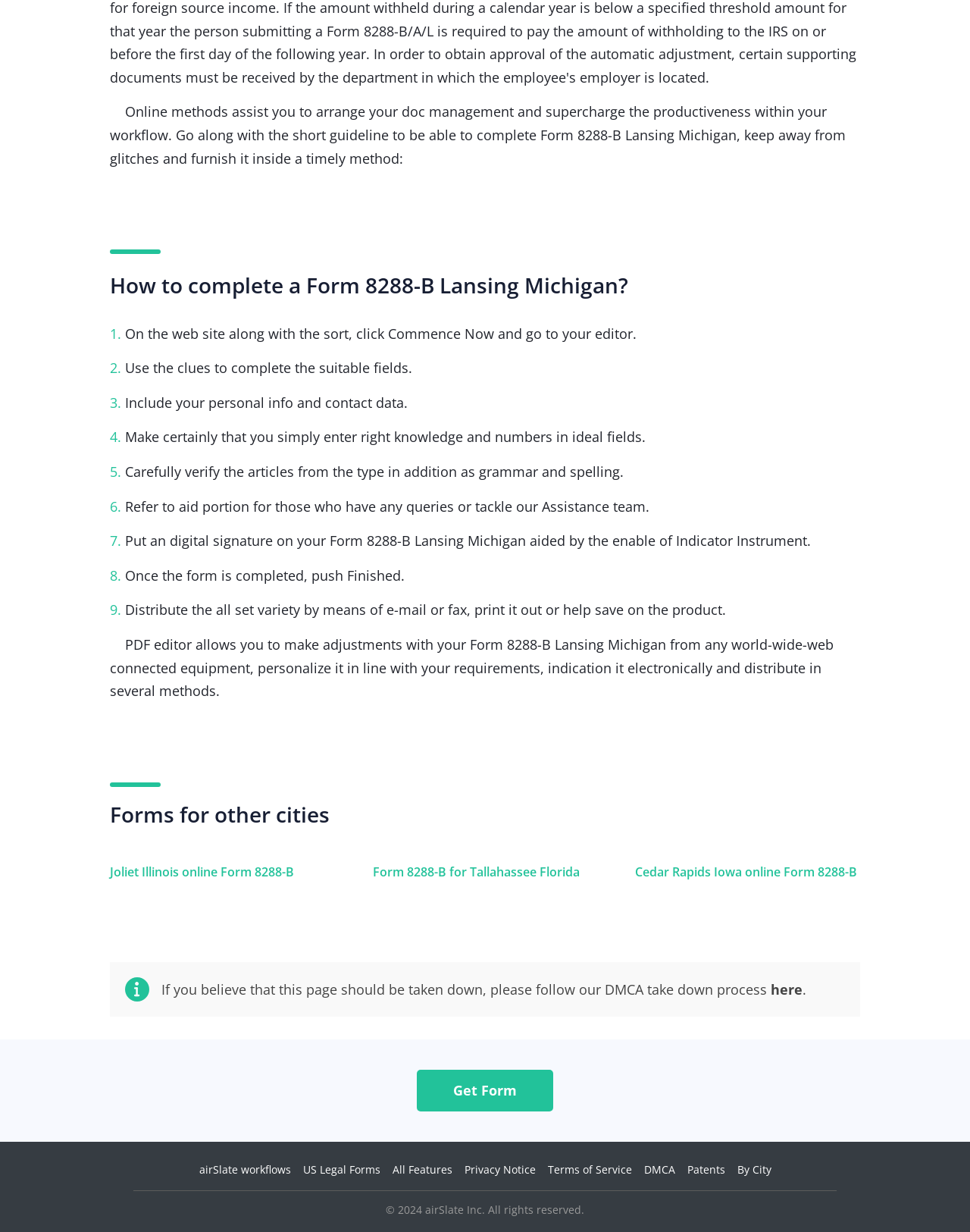Using the element description provided, determine the bounding box coordinates in the format (top-left x, top-left y, bottom-right x, bottom-right y). Ensure that all values are floating point numbers between 0 and 1. Element description: Terms of Service

[0.564, 0.943, 0.651, 0.955]